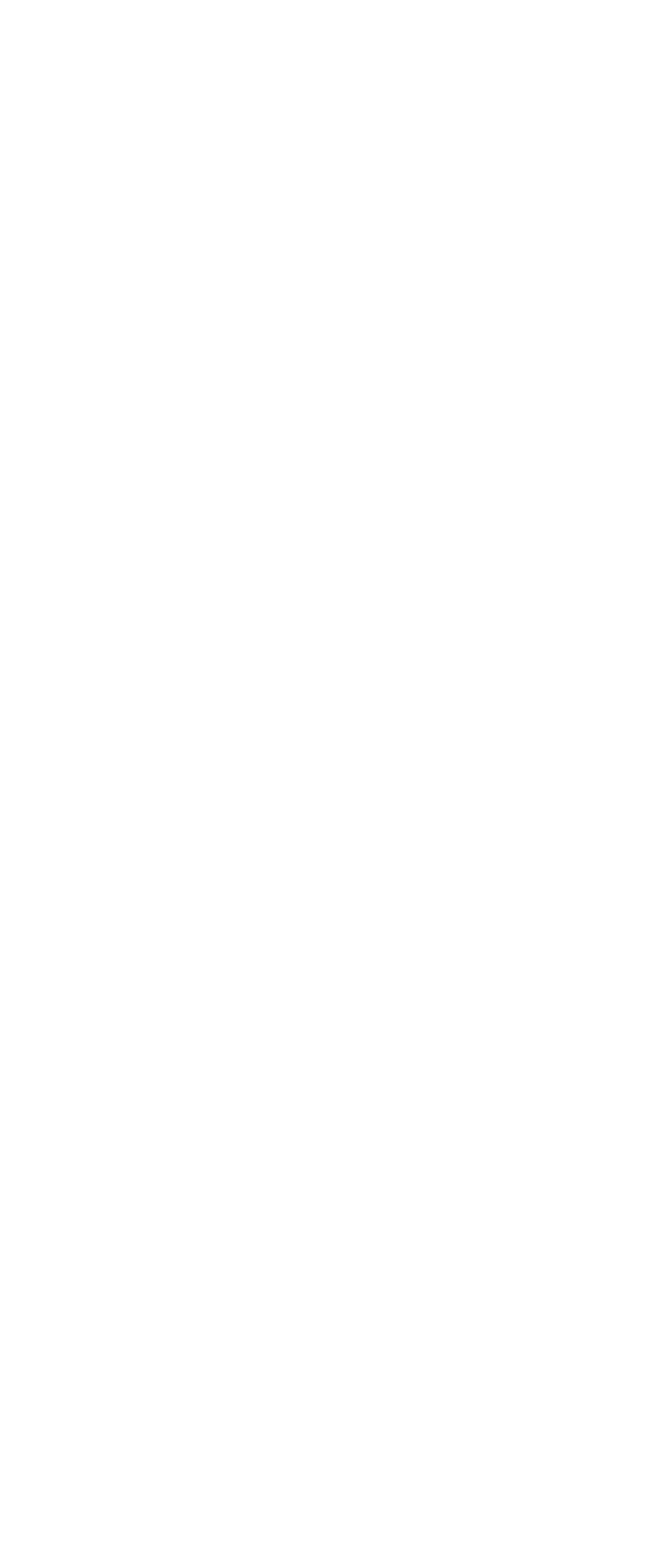What is the platform mentioned in the webpage?
Using the details from the image, give an elaborate explanation to answer the question.

The platform mentioned in the webpage is Australian College of Rural and Remote Medicine’s medical education and online learning platform, which is evident from the link text and the image description.